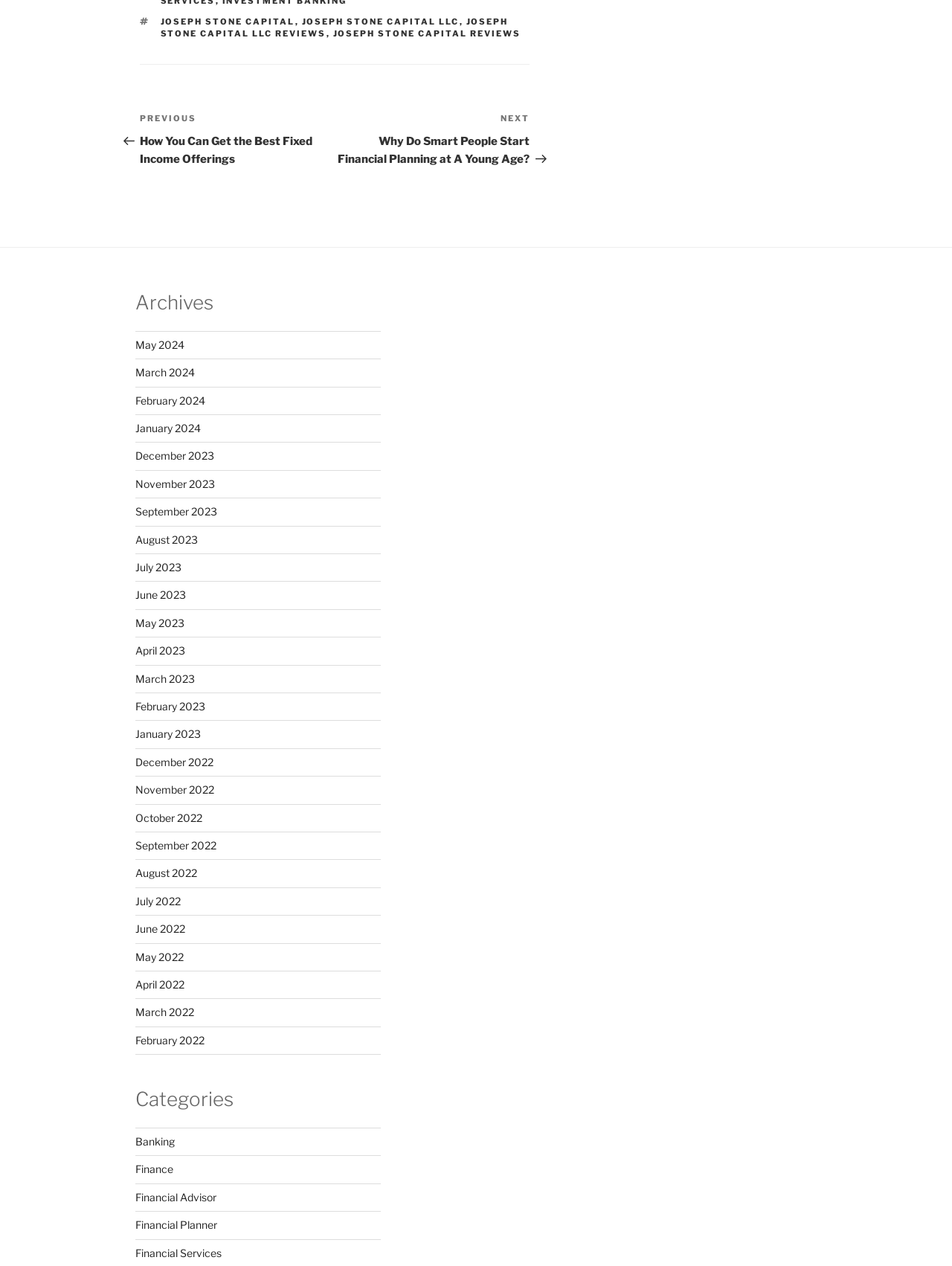How many links are there in the 'Post navigation' section? Using the information from the screenshot, answer with a single word or phrase.

2